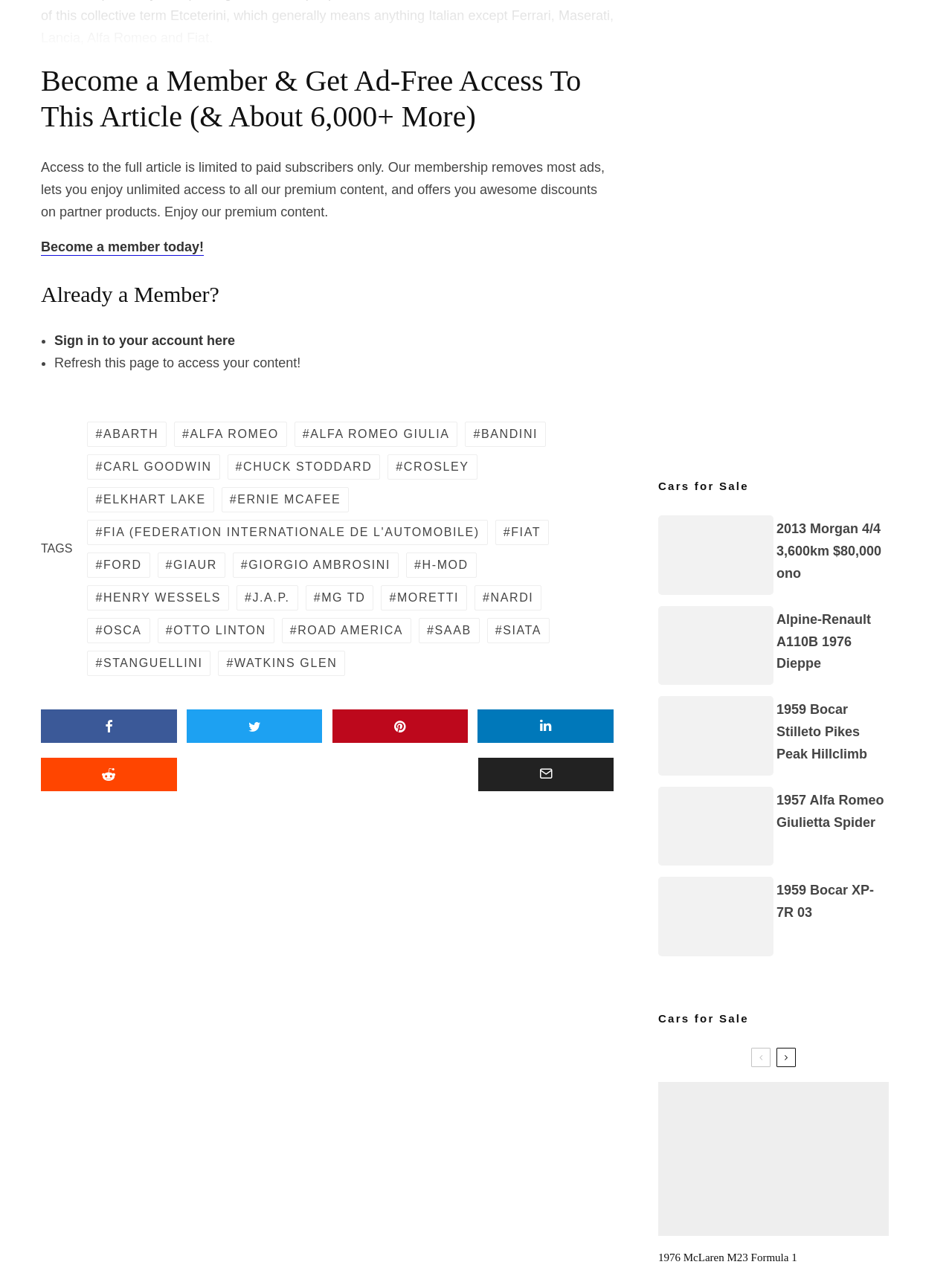Find the bounding box coordinates for the area you need to click to carry out the instruction: "View 2013 Morgan 4/4 3,600km $80,000 ono". The coordinates should be four float numbers between 0 and 1, indicated as [left, top, right, bottom].

[0.695, 0.405, 0.809, 0.461]